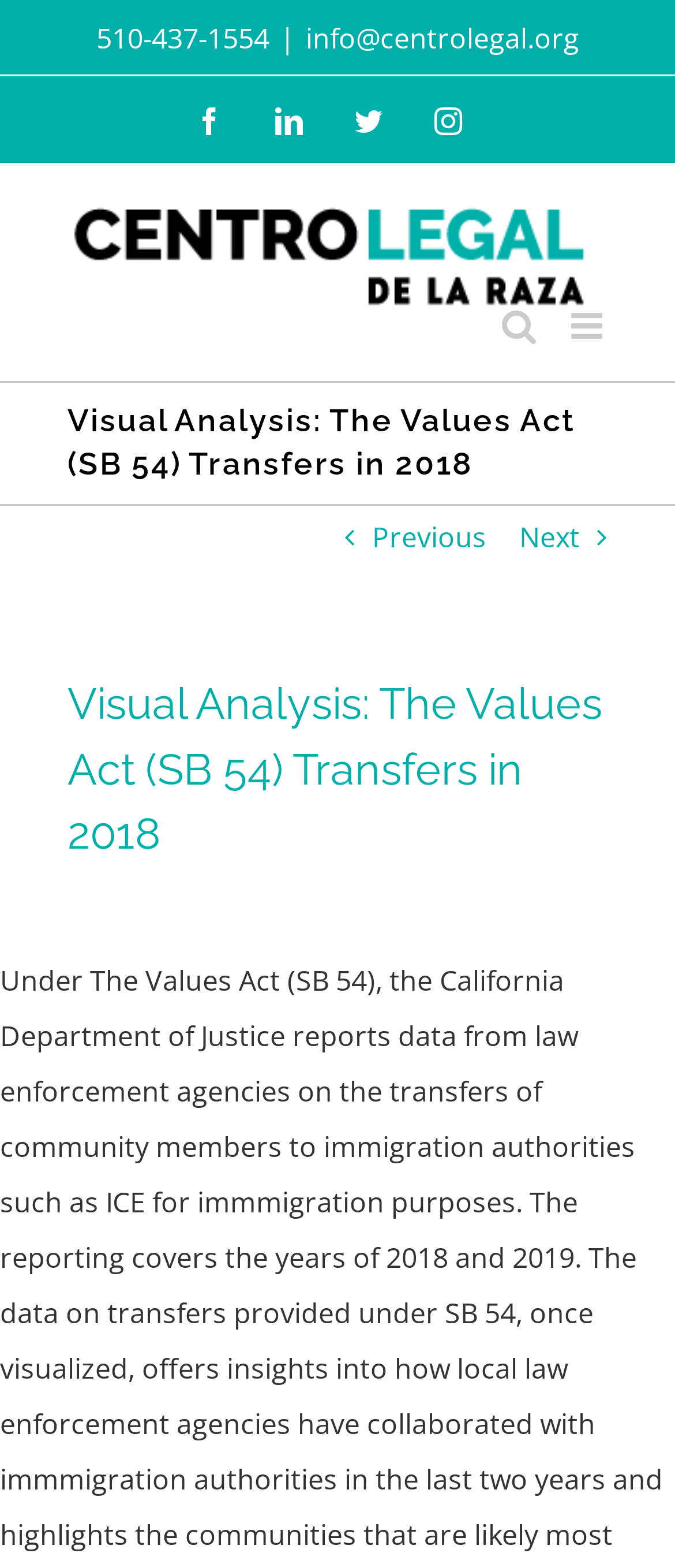Generate an in-depth caption that captures all aspects of the webpage.

The webpage appears to be a report or analysis on the transfers of community members to immigration authorities under the Values Act (SB 54) in 2018. 

At the top left of the page, there is a logo of Centro Legal de la Raza, accompanied by a phone number, email address, and social media links to Facebook, LinkedIn, Twitter, and Instagram. 

Below the logo, there is a main heading that reads "Visual Analysis: The Values Act (SB 54) Transfers in 2018". 

To the right of the main heading, there are navigation links to previous and next pages, indicated by arrow icons. 

The page also has a mobile menu toggle button at the top right corner, which controls the mobile menu, and a mobile search toggle button next to it.